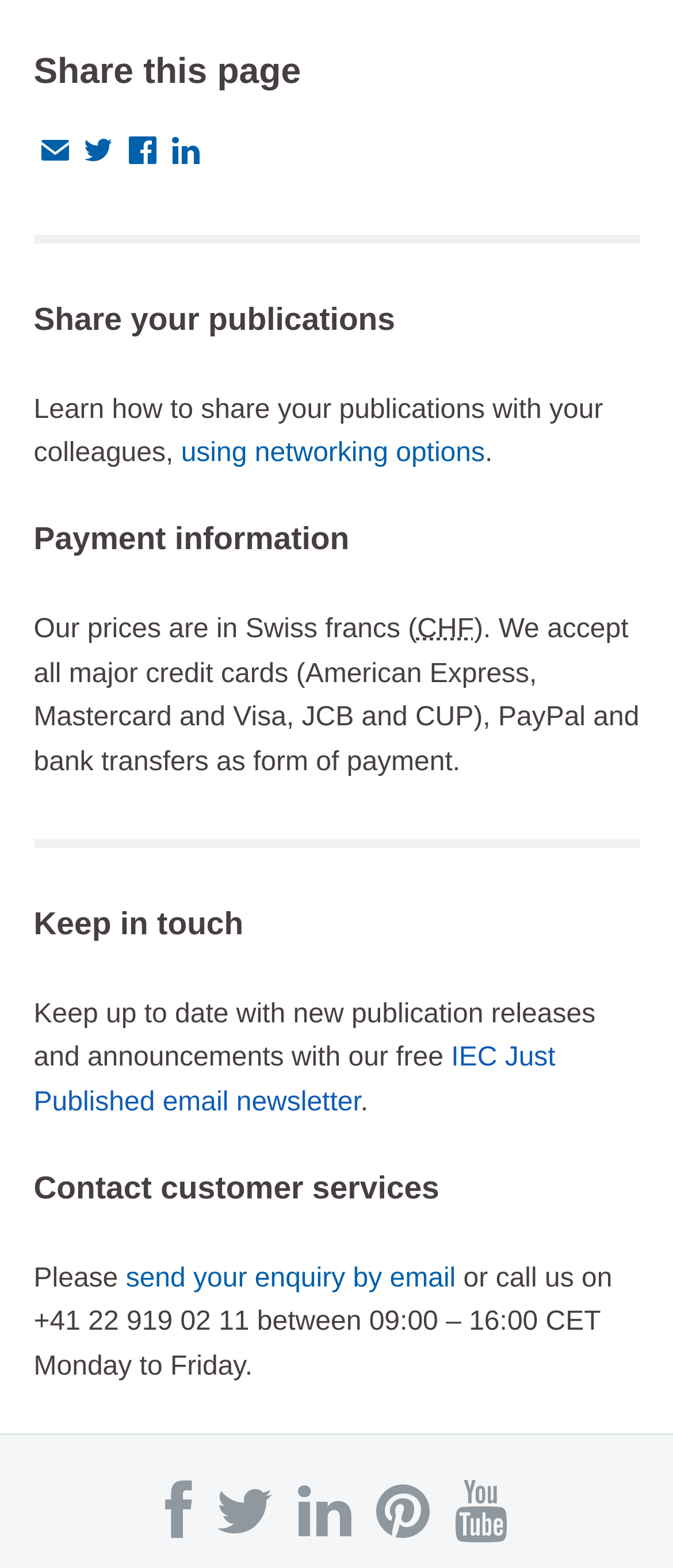Given the description of the UI element: "IEC Just Published email newsletter", predict the bounding box coordinates in the form of [left, top, right, bottom], with each value being a float between 0 and 1.

[0.05, 0.666, 0.825, 0.713]